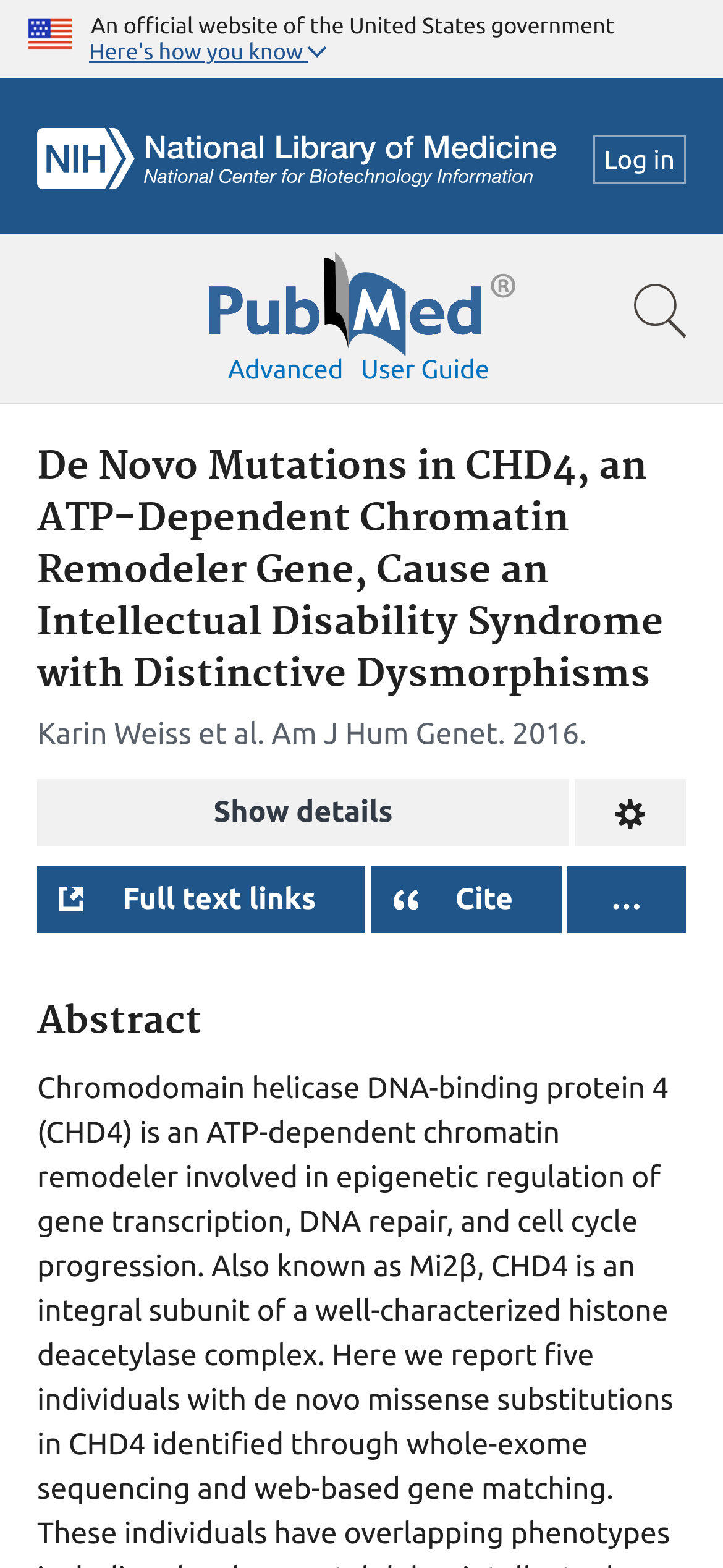Please provide the bounding box coordinates for the element that needs to be clicked to perform the following instruction: "Search for a term". The coordinates should be given as four float numbers between 0 and 1, i.e., [left, top, right, bottom].

[0.0, 0.149, 1.0, 0.258]